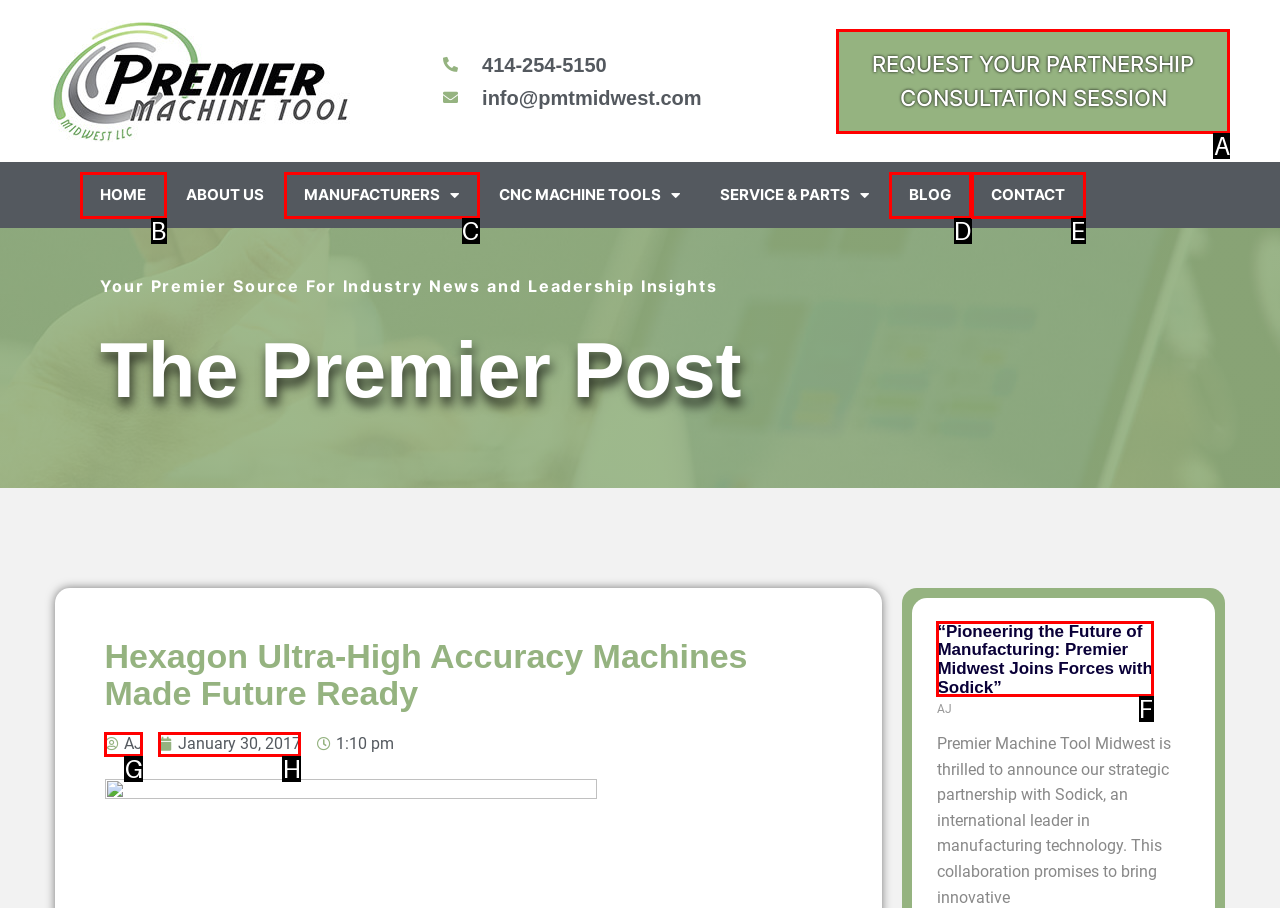Select the HTML element that should be clicked to accomplish the task: Click the “Pioneering the Future of Manufacturing: Premier Midwest Joins Forces with Sodick” link Reply with the corresponding letter of the option.

F